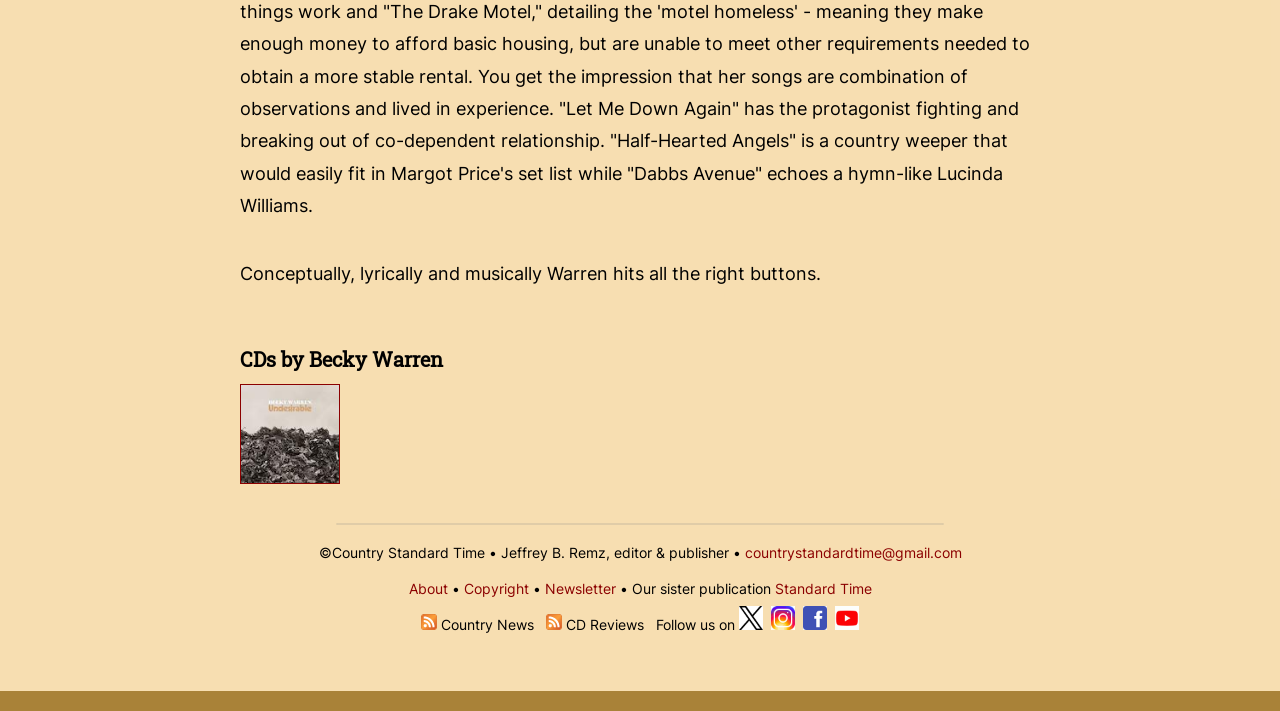What is the name of the artist featured on this webpage?
Please interpret the details in the image and answer the question thoroughly.

The webpage has a heading 'CDs by Becky Warren' which suggests that the artist featured on this webpage is Becky Warren.